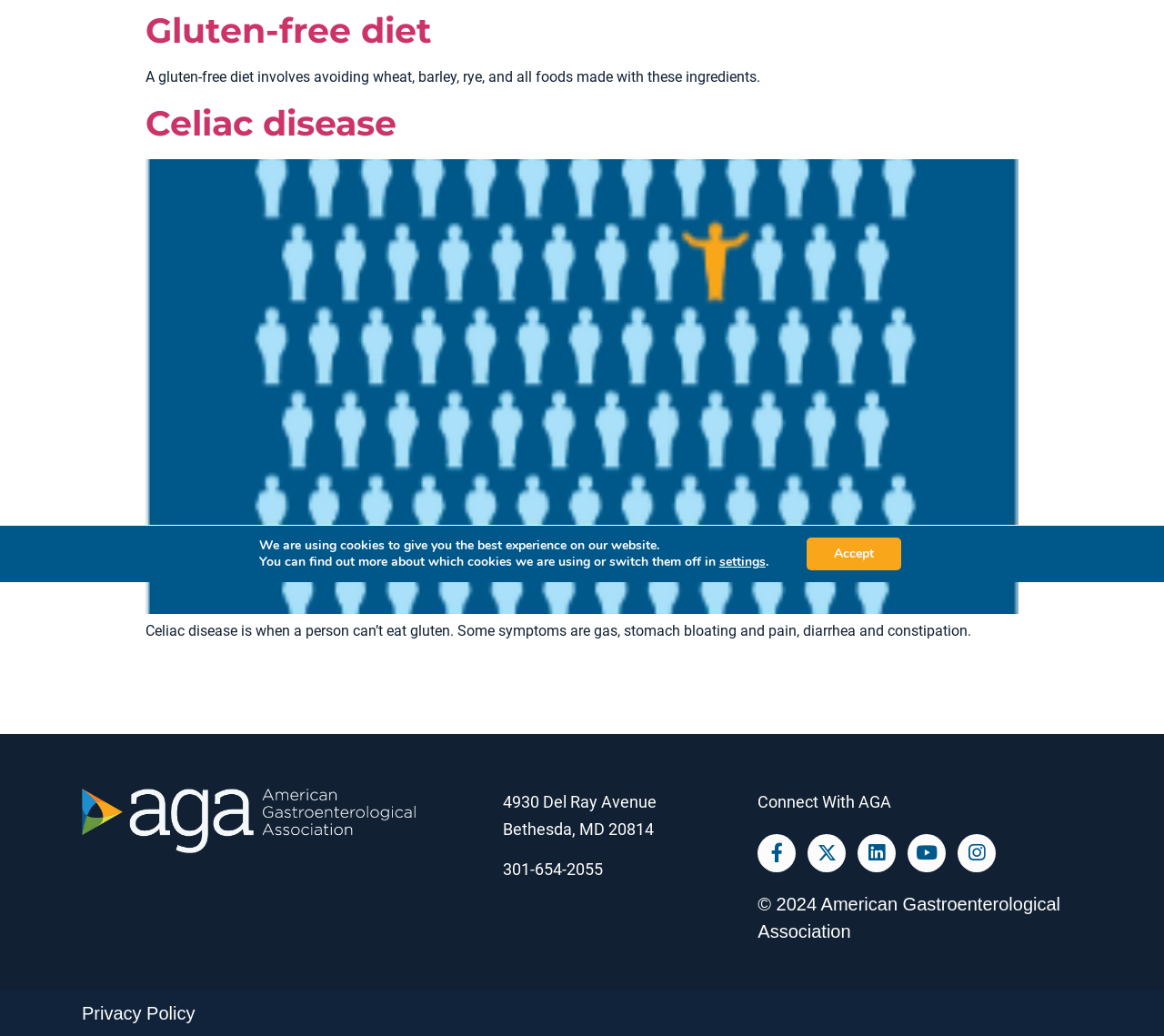Please specify the bounding box coordinates in the format (top-left x, top-left y, bottom-right x, bottom-right y), with values ranging from 0 to 1. Identify the bounding box for the UI component described as follows: Accept

[0.693, 0.519, 0.774, 0.55]